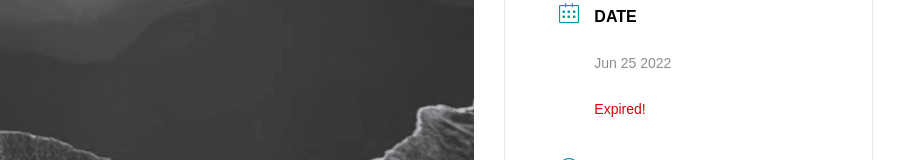Answer the following query with a single word or phrase:
What is the status of the event?

Expired!